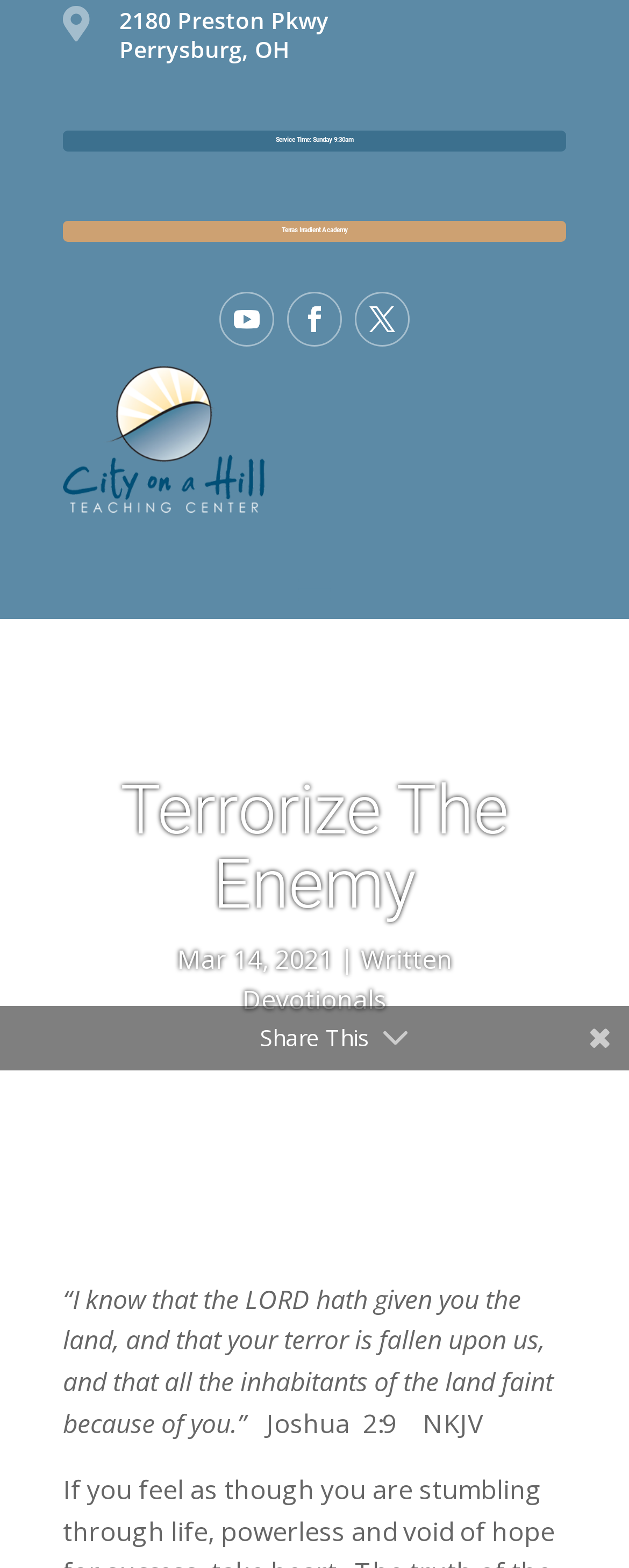What is the Bible verse mentioned on the webpage?
Please respond to the question with a detailed and informative answer.

I found a static text element with the Bible verse '“I know that the LORD hath given you the land, and that your terror is fallen upon us, and that all the inhabitants of the land faint because of you.”' and a reference to 'Joshua 2:9 NKJV' which suggests that the Bible verse mentioned on the webpage is Joshua 2:9 in the NKJV translation.